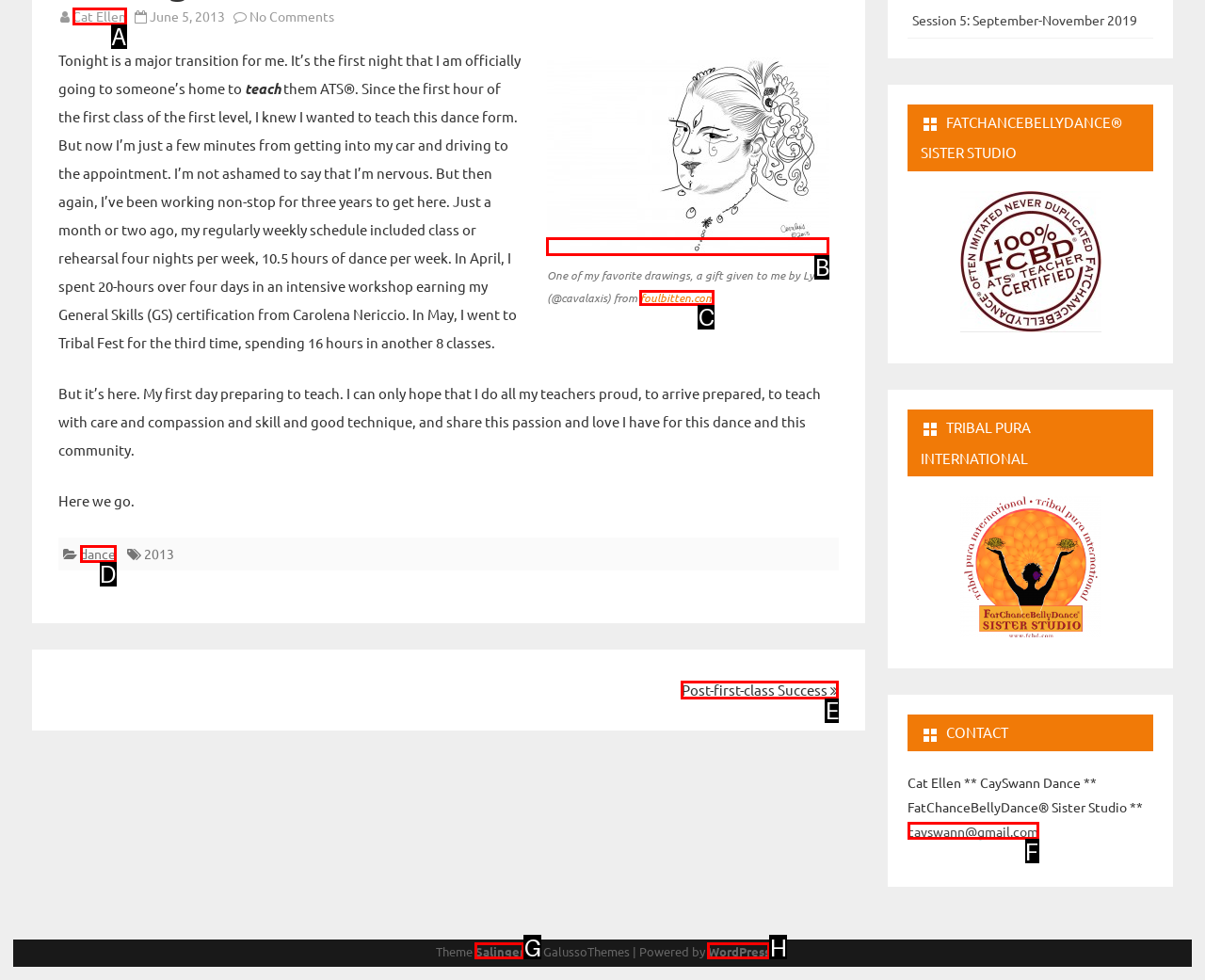Tell me which one HTML element best matches the description: Cat Ellen
Answer with the option's letter from the given choices directly.

A